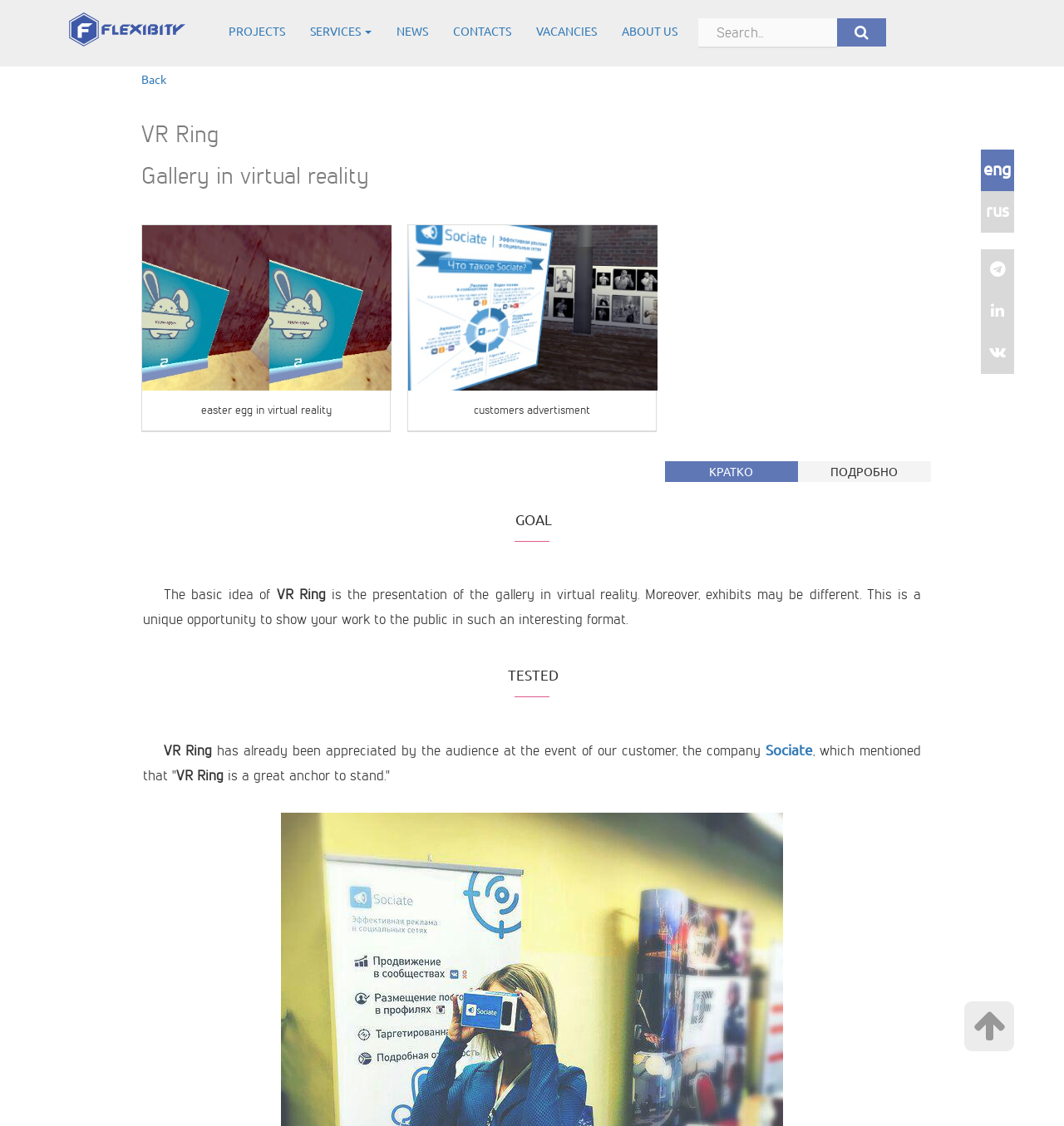Bounding box coordinates are specified in the format (top-left x, top-left y, bottom-right x, bottom-right y). All values are floating point numbers bounded between 0 and 1. Please provide the bounding box coordinate of the region this sentence describes: About us

[0.573, 0.0, 0.648, 0.059]